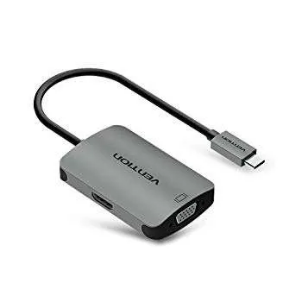Explain the image thoroughly, mentioning every notable detail.

This image features the Vention USB Type C to HDMI 4K to VGA Converter, a versatile and compact device designed for seamless connectivity. The converter enables users to connect USB Type C devices—such as laptops and smartphones—to HDMI and VGA displays, offering a maximum resolution of 4K for high-quality video output. Its plug-and-play functionality ensures ease of use without the need for additional drivers. The build quality emphasizes durability, making it an excellent choice for both home and professional use. With a price of KSh 2,550.00 (excluding VAT), this converter represents a practical solution for enhancing digital display compatibility.